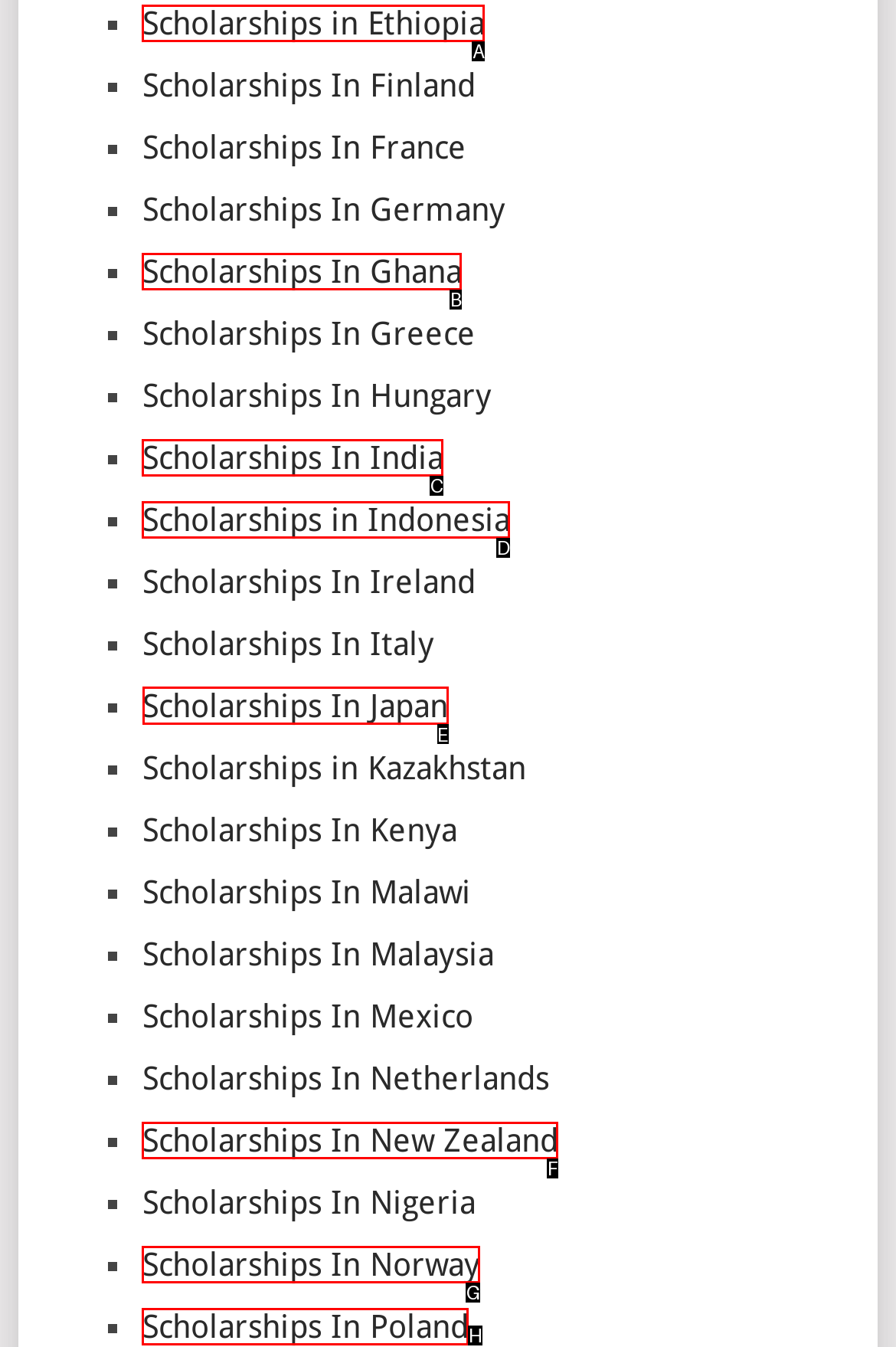Select the correct option from the given choices to perform this task: Explore Scholarships In Japan. Provide the letter of that option.

E